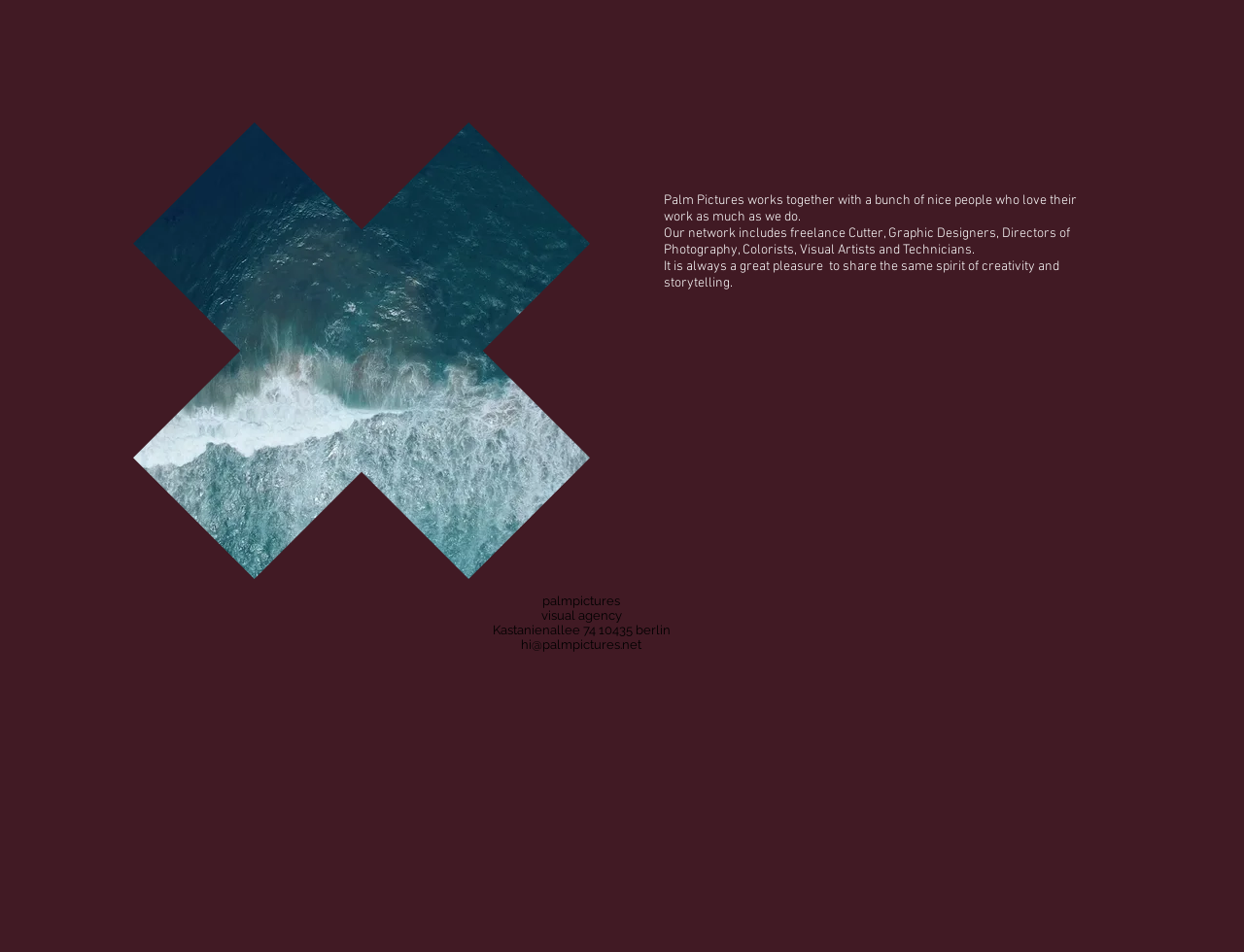Determine the bounding box coordinates for the UI element matching this description: "Education & Training".

None